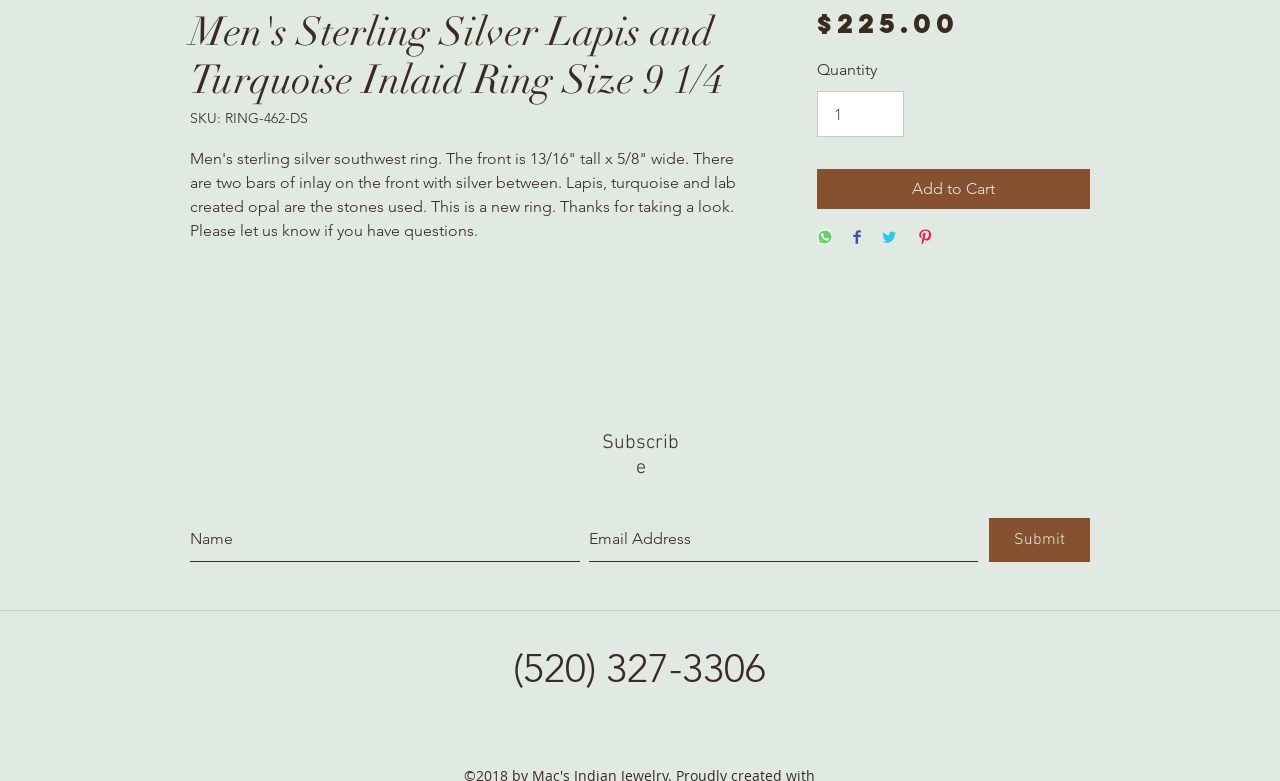Please find the bounding box coordinates of the element that you should click to achieve the following instruction: "Submit". The coordinates should be presented as four float numbers between 0 and 1: [left, top, right, bottom].

[0.773, 0.664, 0.852, 0.72]